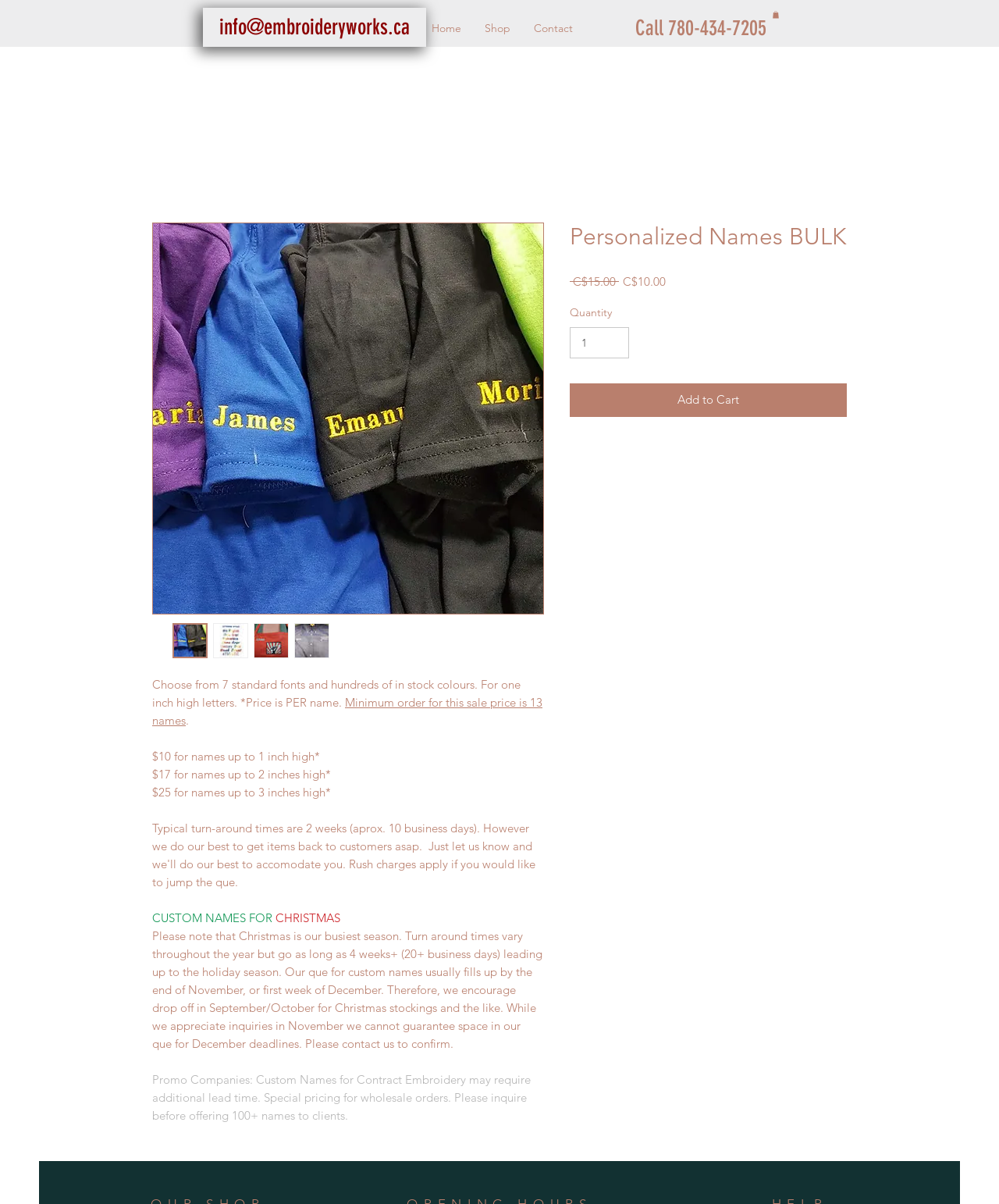Please specify the bounding box coordinates for the clickable region that will help you carry out the instruction: "Click the 'Add to Cart' button".

[0.57, 0.319, 0.848, 0.346]